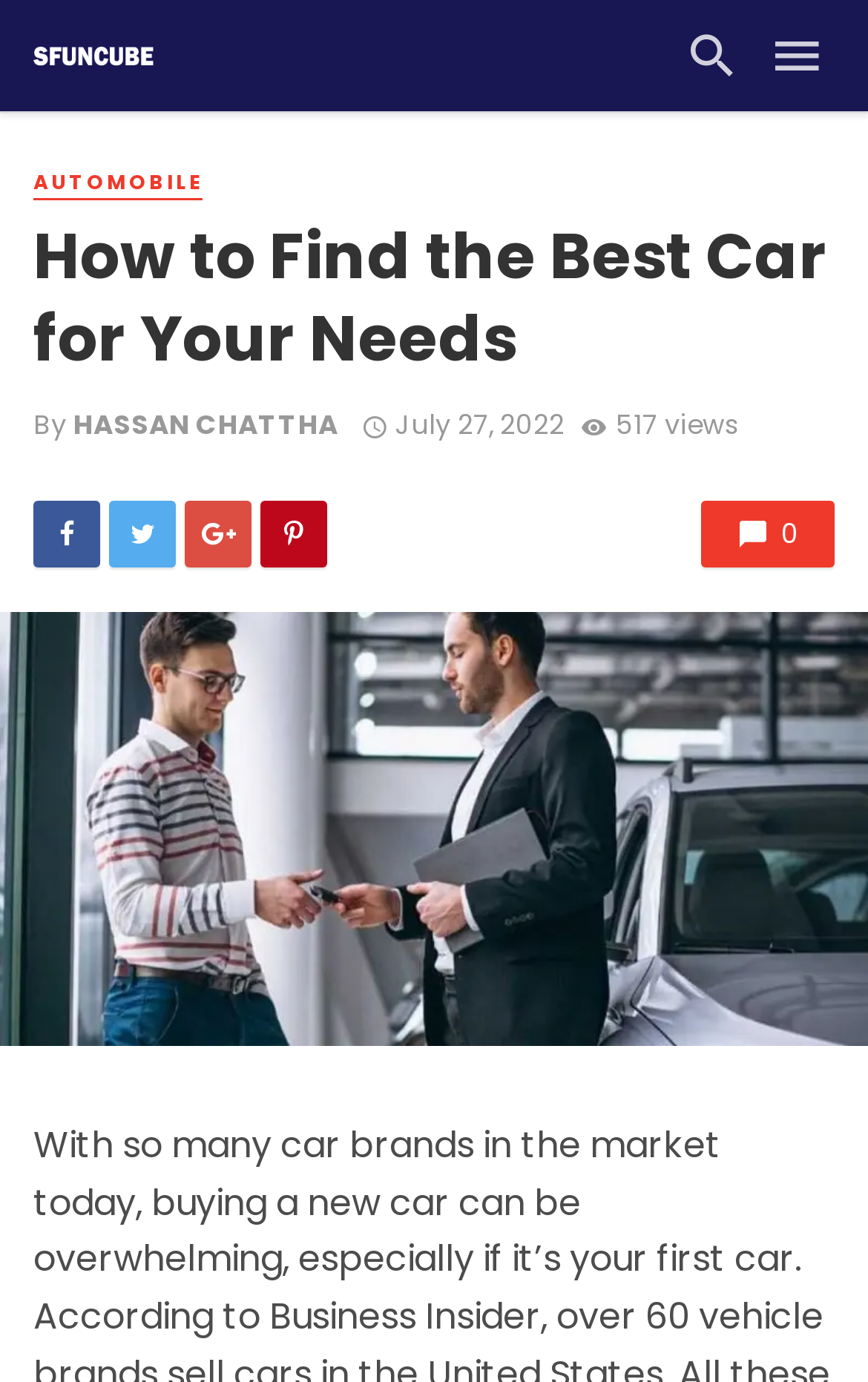Find the bounding box coordinates of the area to click in order to follow the instruction: "Click the logo".

[0.038, 0.022, 0.178, 0.054]